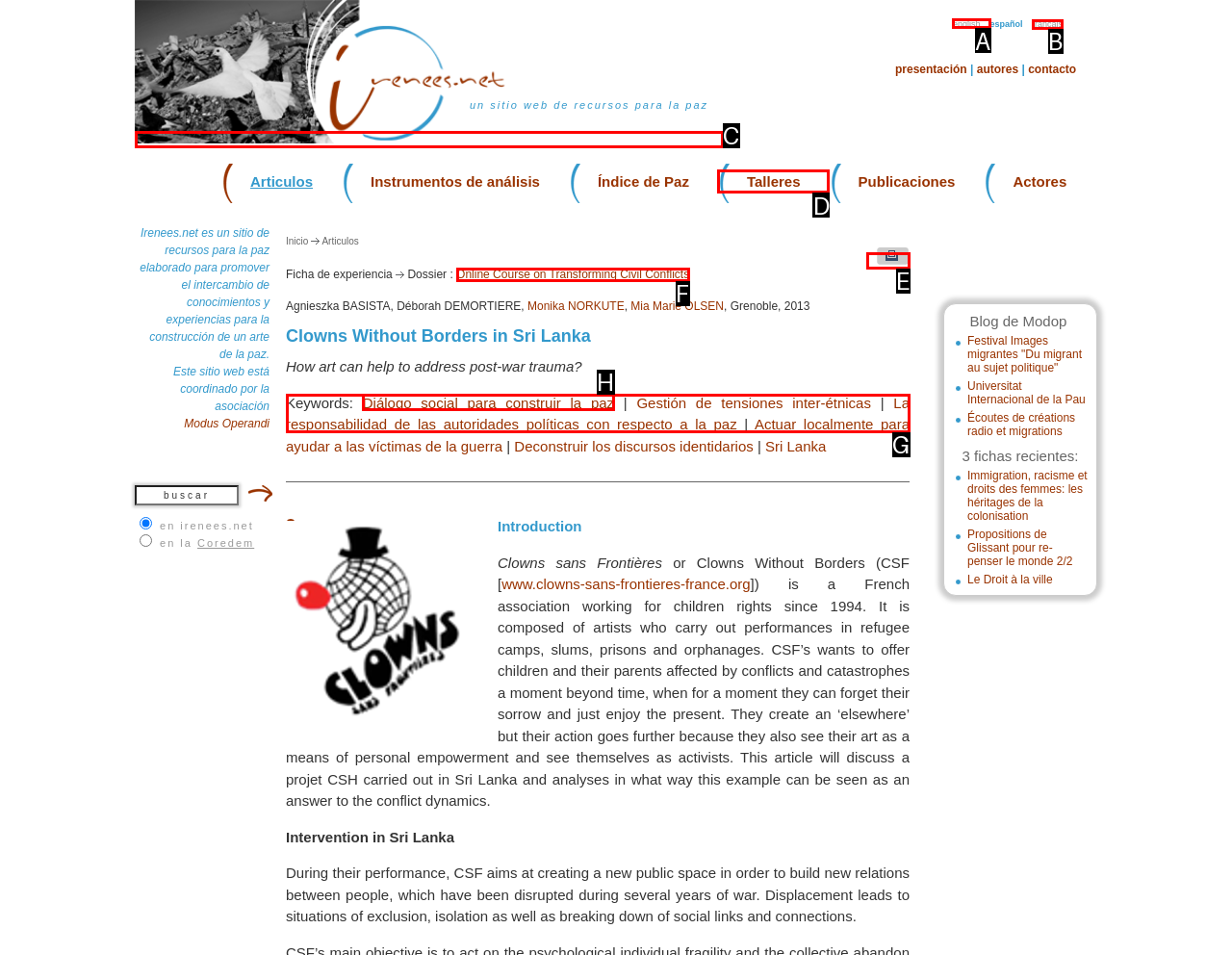Identify the HTML element to click to execute this task: switch to english Respond with the letter corresponding to the proper option.

A